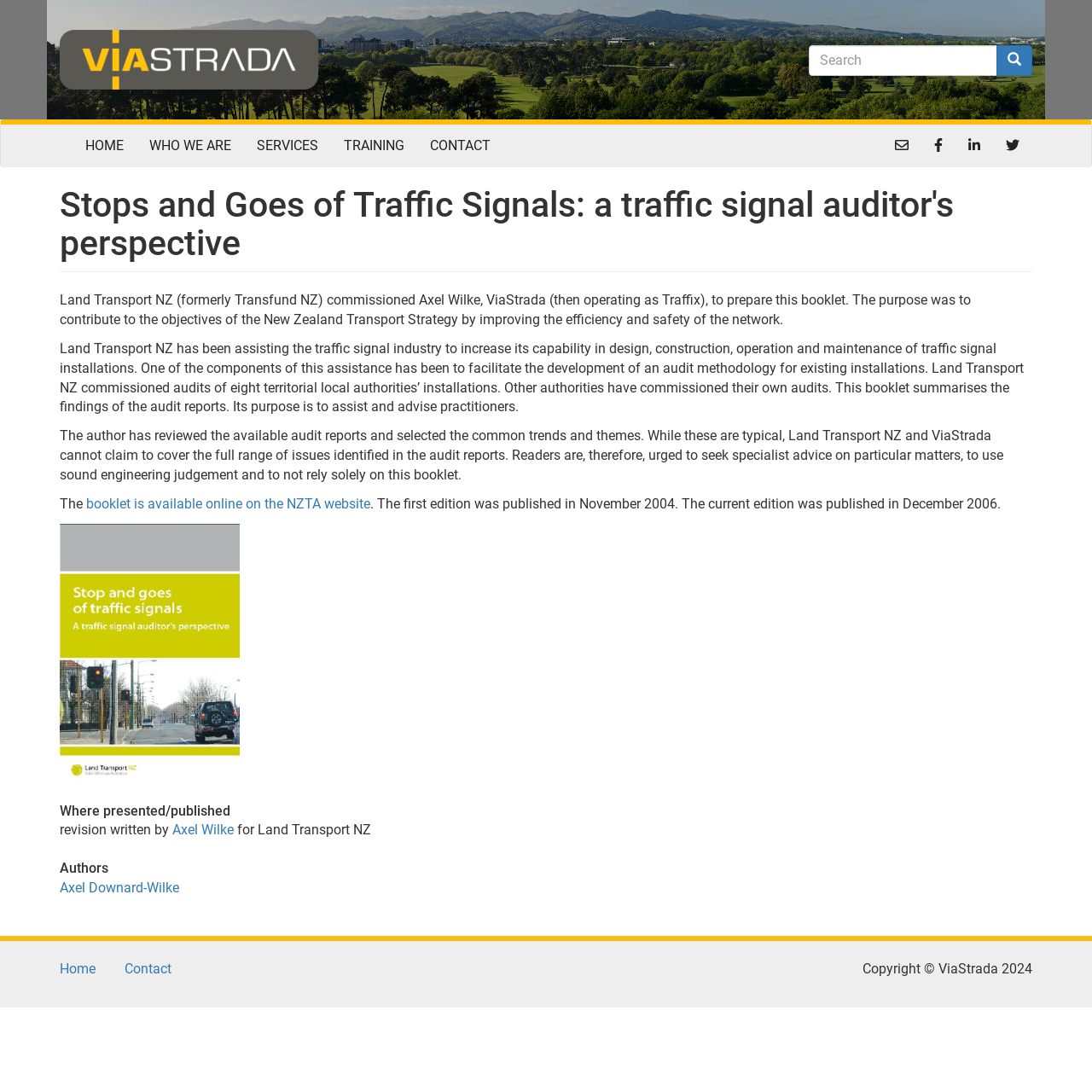What is the name of the company that commissioned the booklet?
Please craft a detailed and exhaustive response to the question.

I found the answer by reading the first paragraph of the article, which states 'Land Transport NZ (formerly Transfund NZ) commissioned Axel Wilke, ViaStrada (then operating as Traffix), to prepare this booklet.'